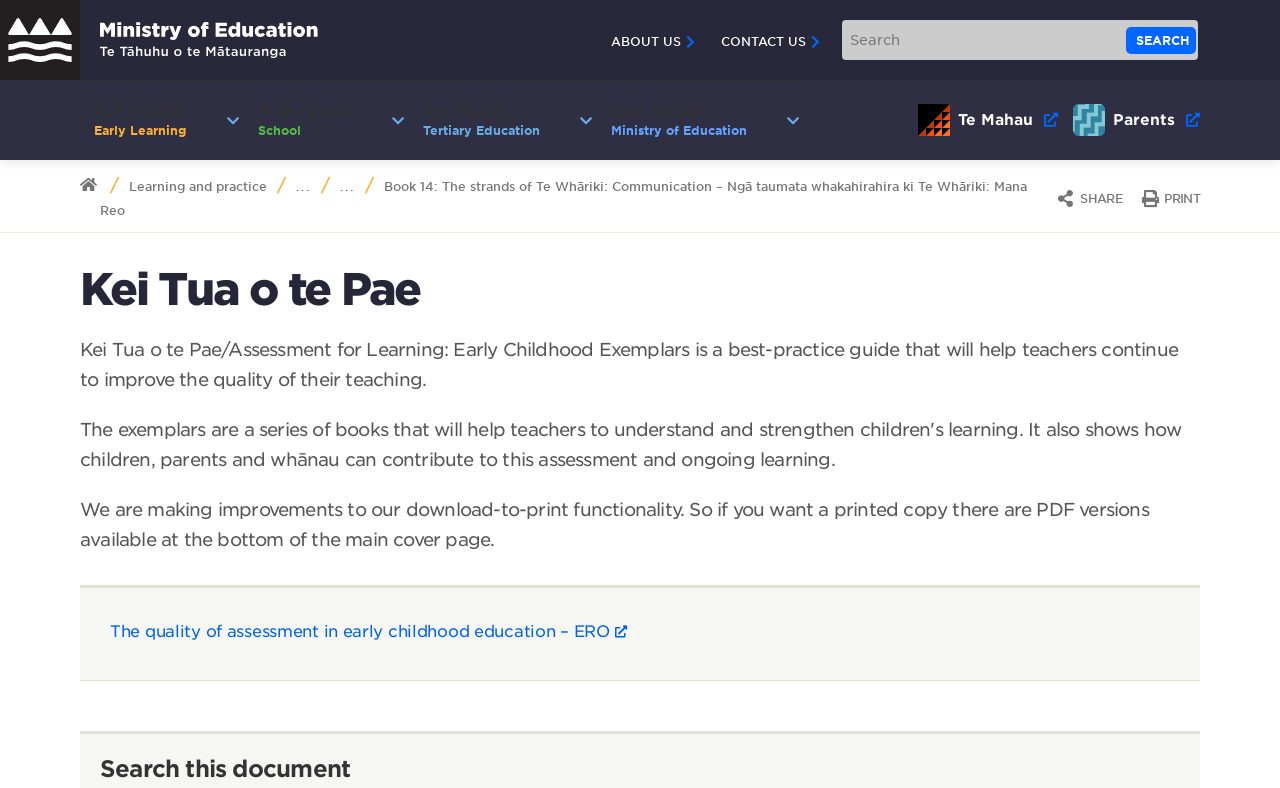Answer the following inquiry with a single word or phrase:
What is the name of the guide mentioned on the webpage?

Kei Tua o te Pae